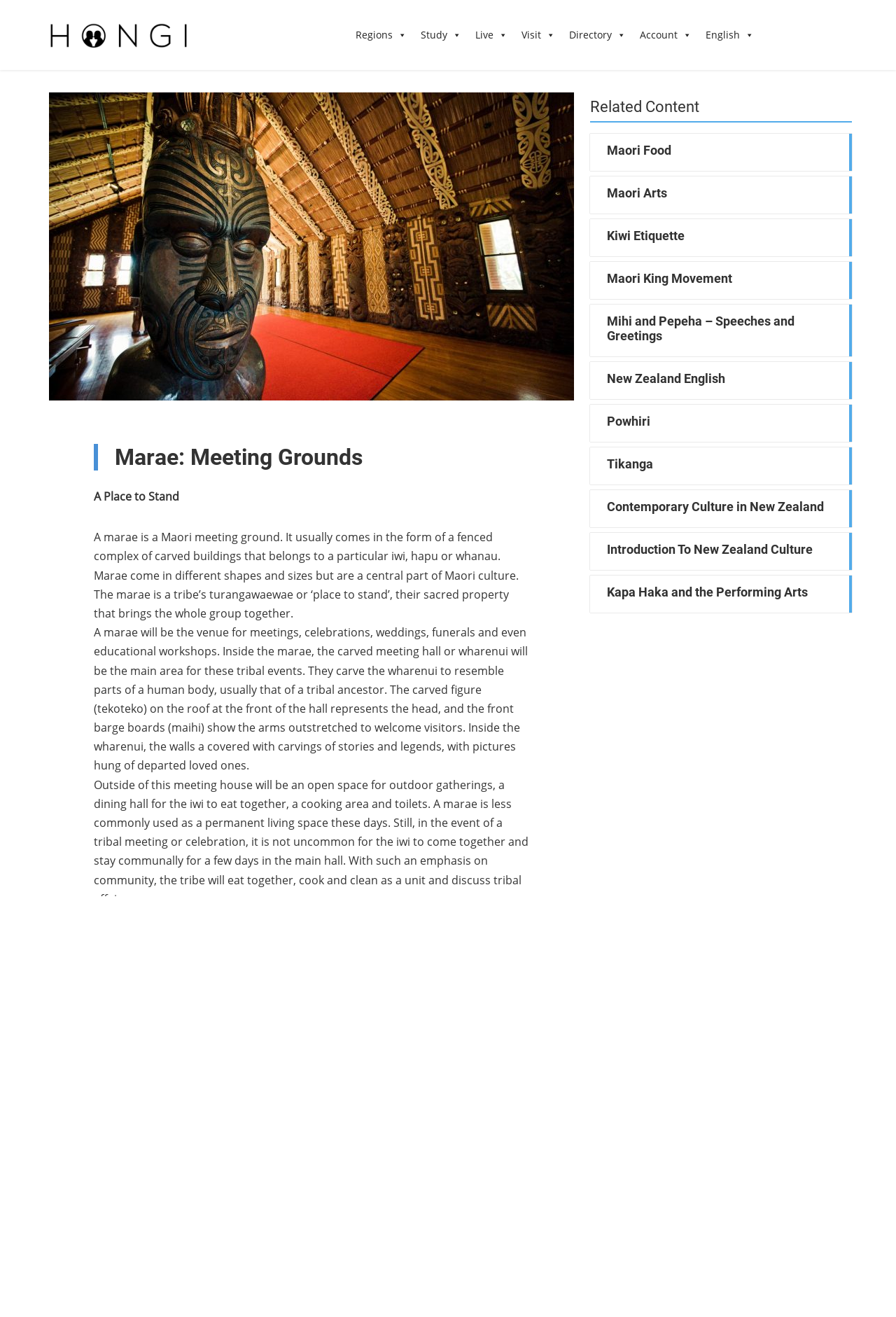Locate the bounding box for the described UI element: "Yuyao Liu (刘域尧)". Ensure the coordinates are four float numbers between 0 and 1, formatted as [left, top, right, bottom].

None